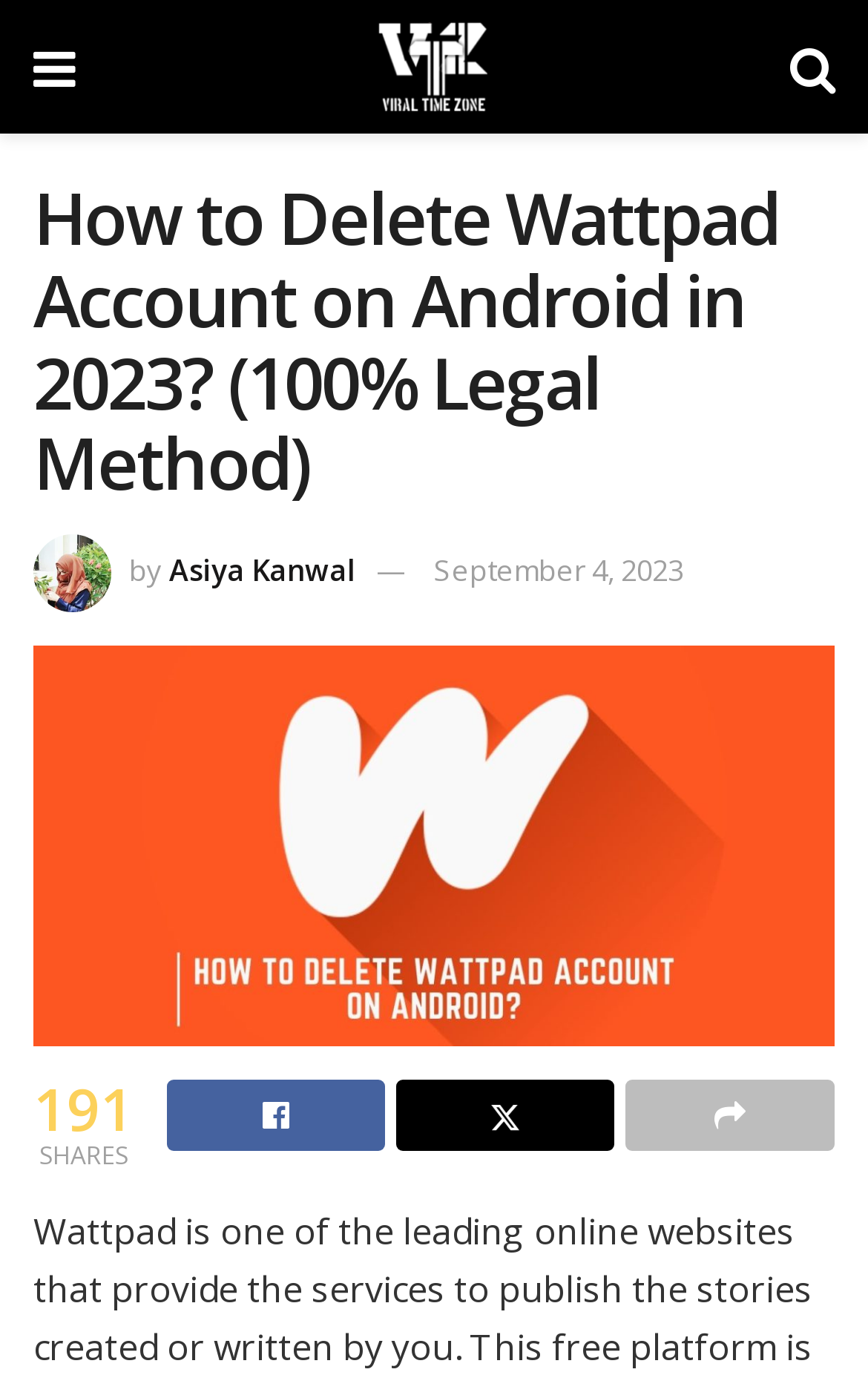Please provide a brief answer to the following inquiry using a single word or phrase:
What is the author of this article?

Asiya Kanwal